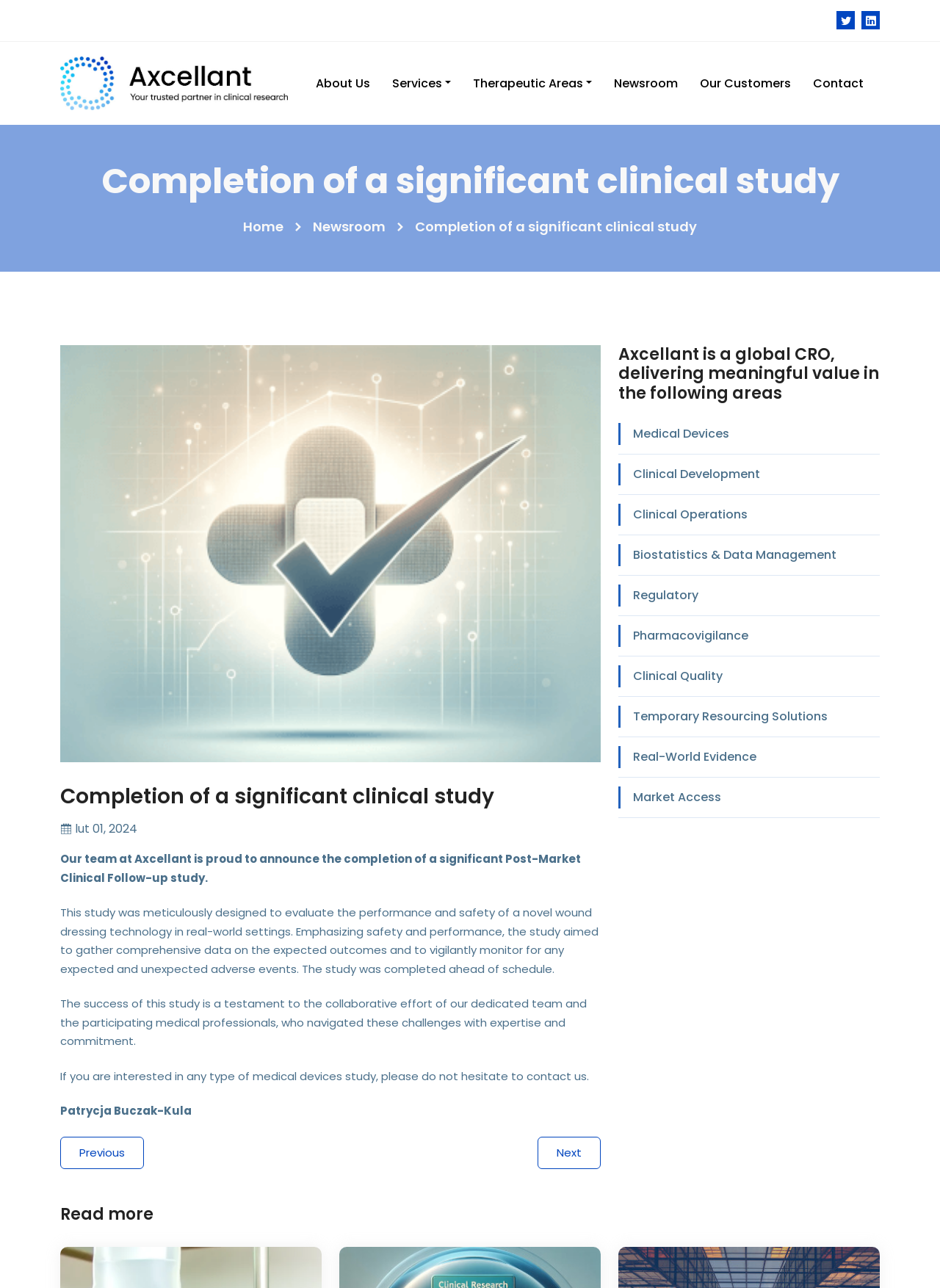Locate the bounding box coordinates of the UI element described by: "Services". Provide the coordinates as four float numbers between 0 and 1, formatted as [left, top, right, bottom].

[0.417, 0.058, 0.48, 0.072]